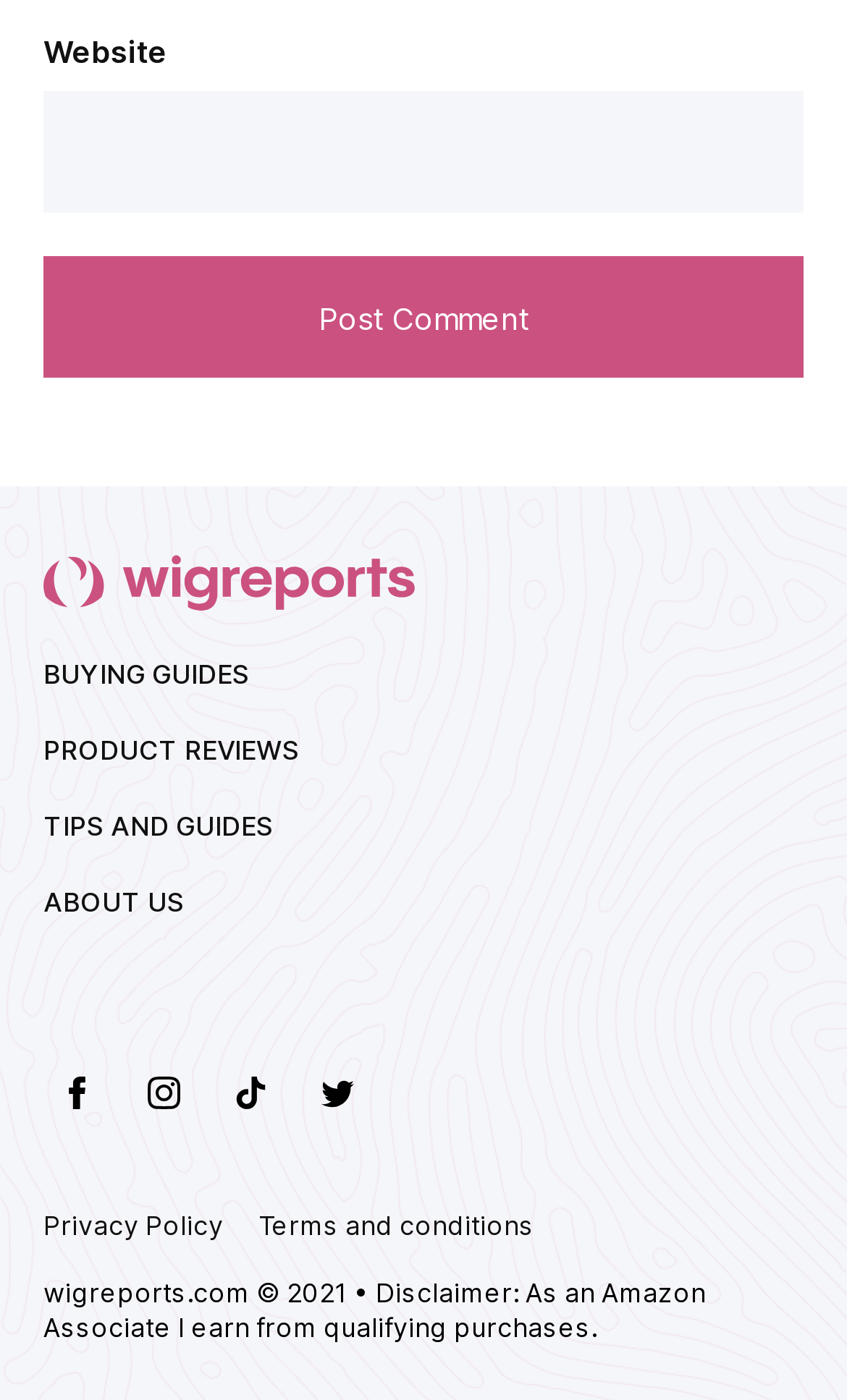What is the copyright year of the website?
Answer the question based on the image using a single word or a brief phrase.

2021